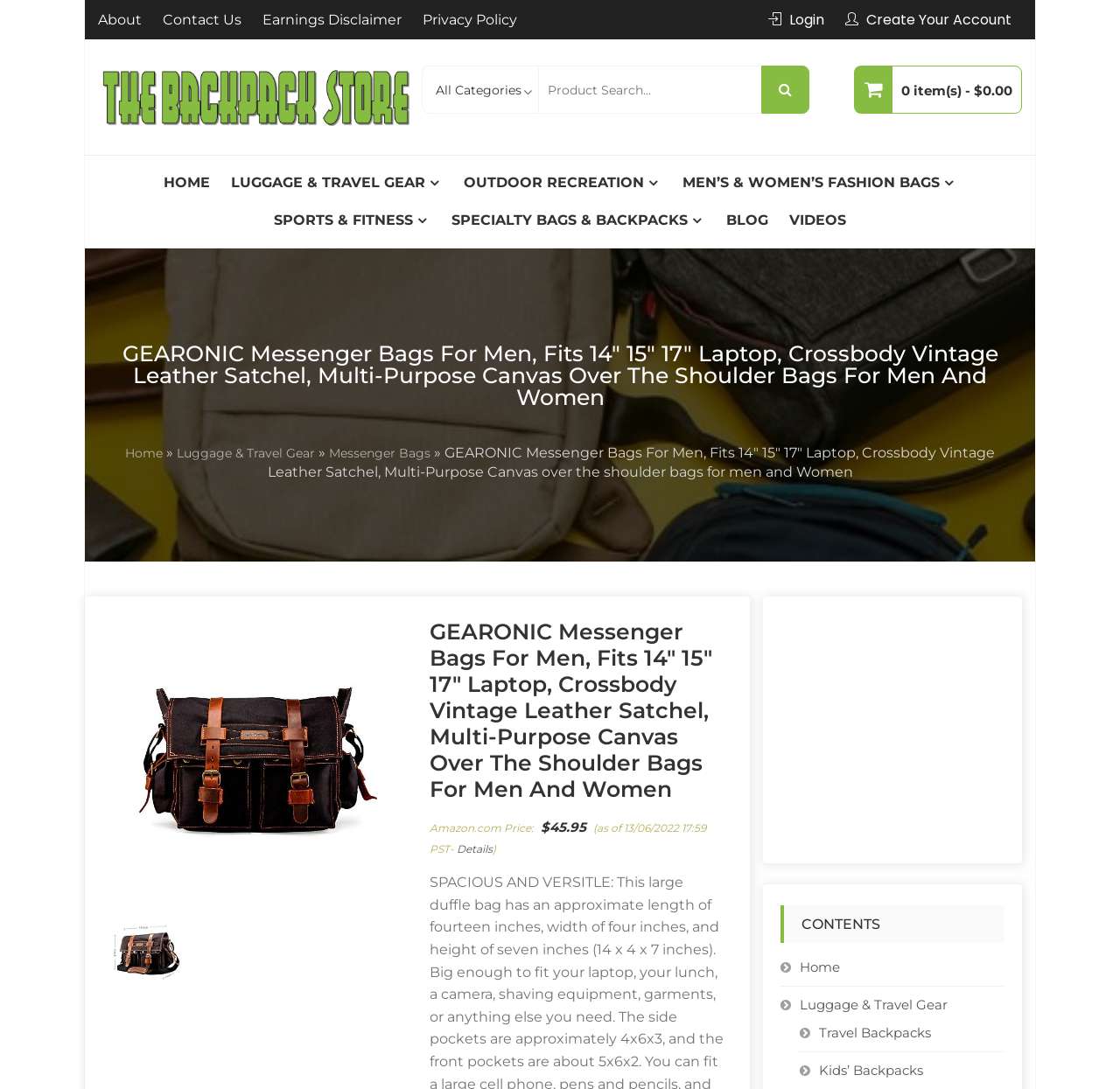Construct a thorough caption encompassing all aspects of the webpage.

This webpage appears to be an e-commerce website, specifically a product page for a messenger bag. At the top of the page, there are several links to different sections of the website, including "About", "Contact Us", "Earnings Disclaimer", and "Privacy Policy". Below these links, there is a logo for "The Backpack Store" and a heading with the same name.

To the right of the logo, there is a search bar with a placeholder text "Product Search..." and a button with a magnifying glass icon. Below the search bar, there is a link to the shopping cart, which is currently empty.

The main content of the page is divided into two sections. On the left, there is a navigation menu with links to different categories, including "LUGGAGE & TRAVEL GEAR", "OUTDOOR RECREATION", "MEN’S & WOMEN’S FASHION BAGS", and others. Below the navigation menu, there is a breadcrumb trail showing the current location within the website.

On the right, there is a product description section. At the top, there is a heading with the product name, "GEARONIC Messenger Bags For Men, Fits 14″ 15″ 17″ Laptop, Crossbody Vintage Leather Satchel, Multi-Purpose Canvas Over The Shoulder Bags For Men And Women". Below the heading, there is a navigation section with links to related products.

Further down, there is a section with product details, including the price, which is currently $45.95. There is also a link to more details about the product. Below this section, there is an iframe, which may contain additional product information or reviews.

At the bottom of the page, there is a section with links to different parts of the website, including "Home", "Luggage & Travel Gear", and "Travel Backpacks".